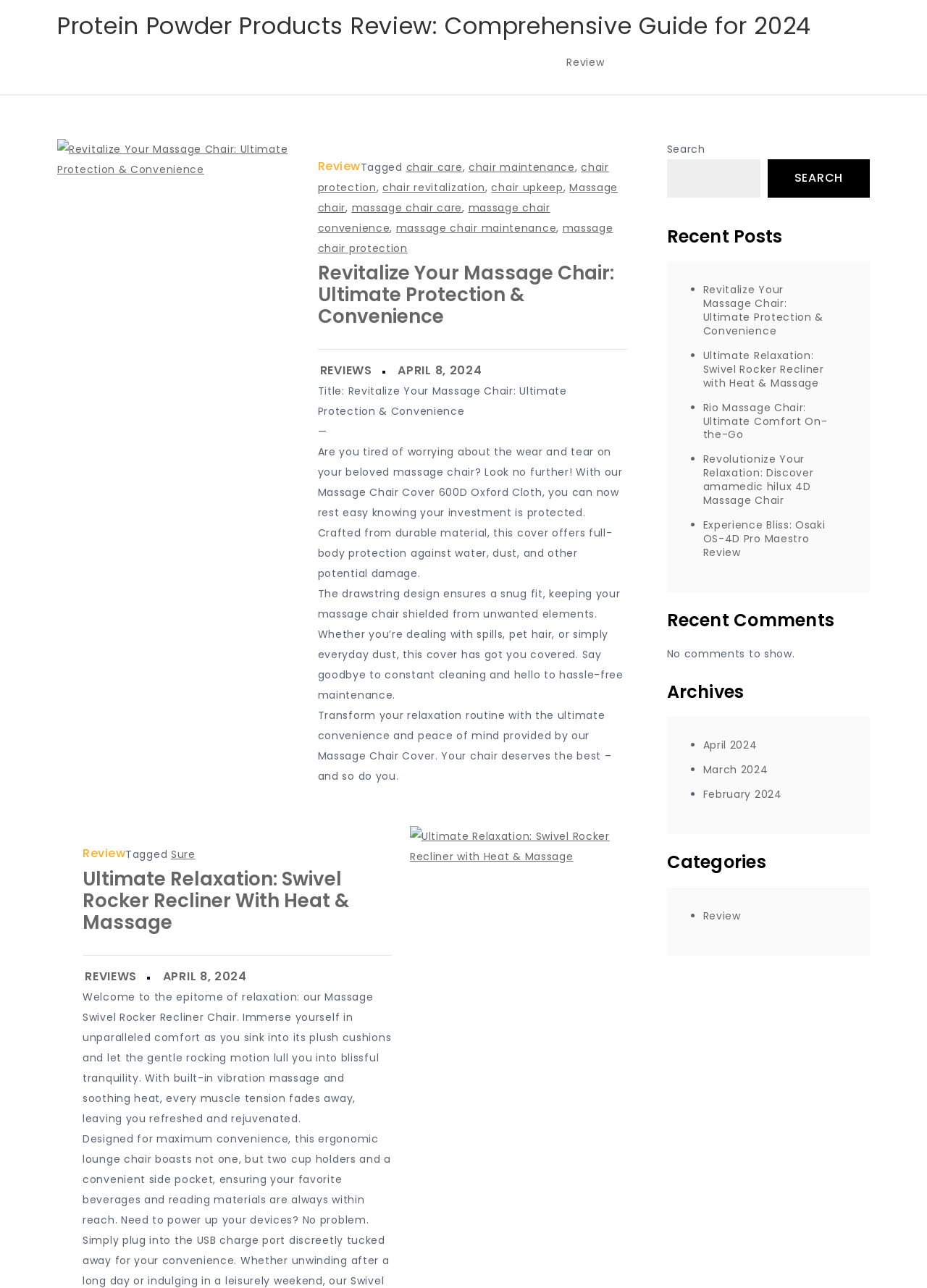Locate the headline of the webpage and generate its content.

Protein Powder Products Review: Comprehensive Guide for 2024